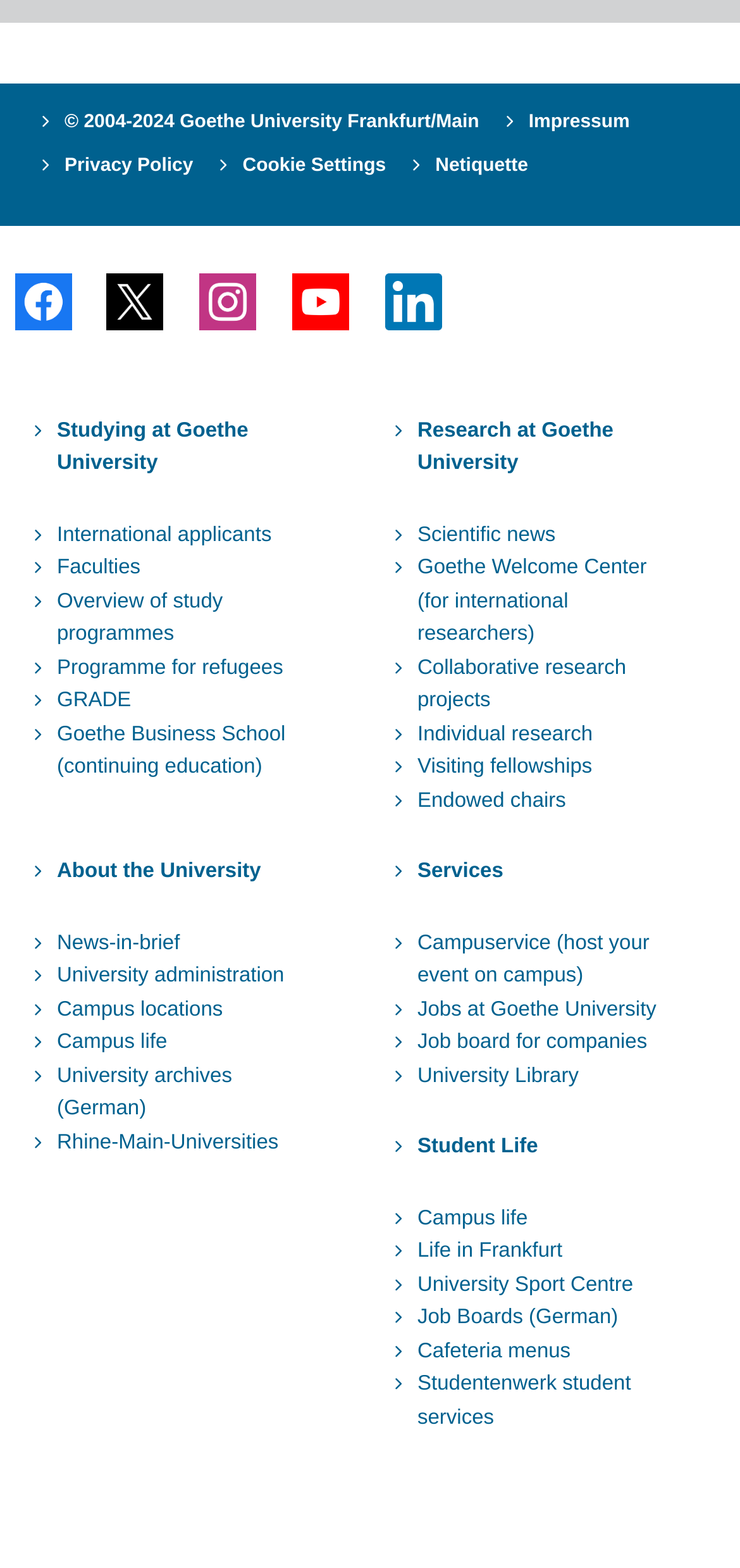Can you determine the bounding box coordinates of the area that needs to be clicked to fulfill the following instruction: "Read the news in brief"?

[0.069, 0.592, 0.444, 0.613]